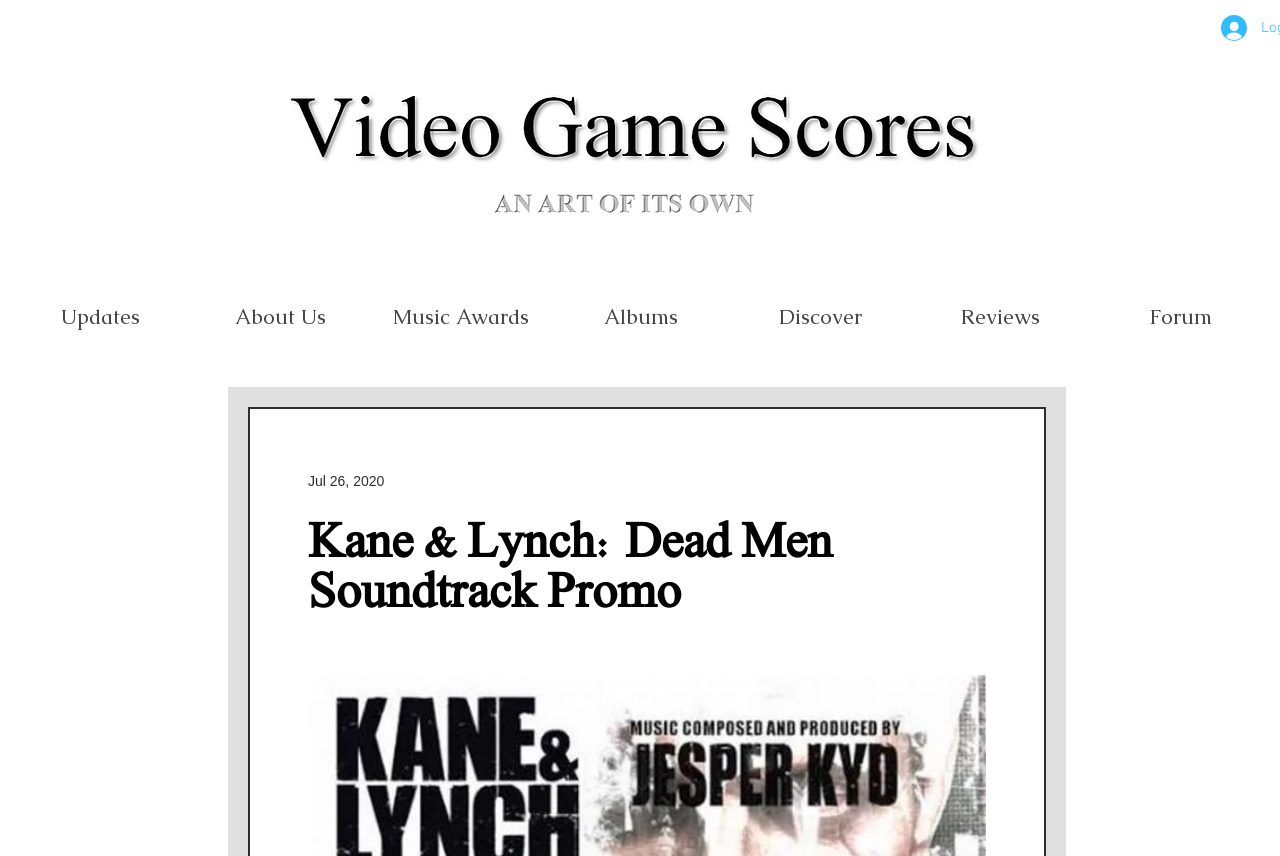How many images are present on the webpage?
Provide a detailed and well-explained answer to the question.

I count two image elements: one with no text and another with the text 'VideoGameMusic'. These are the only image elements present on the webpage.